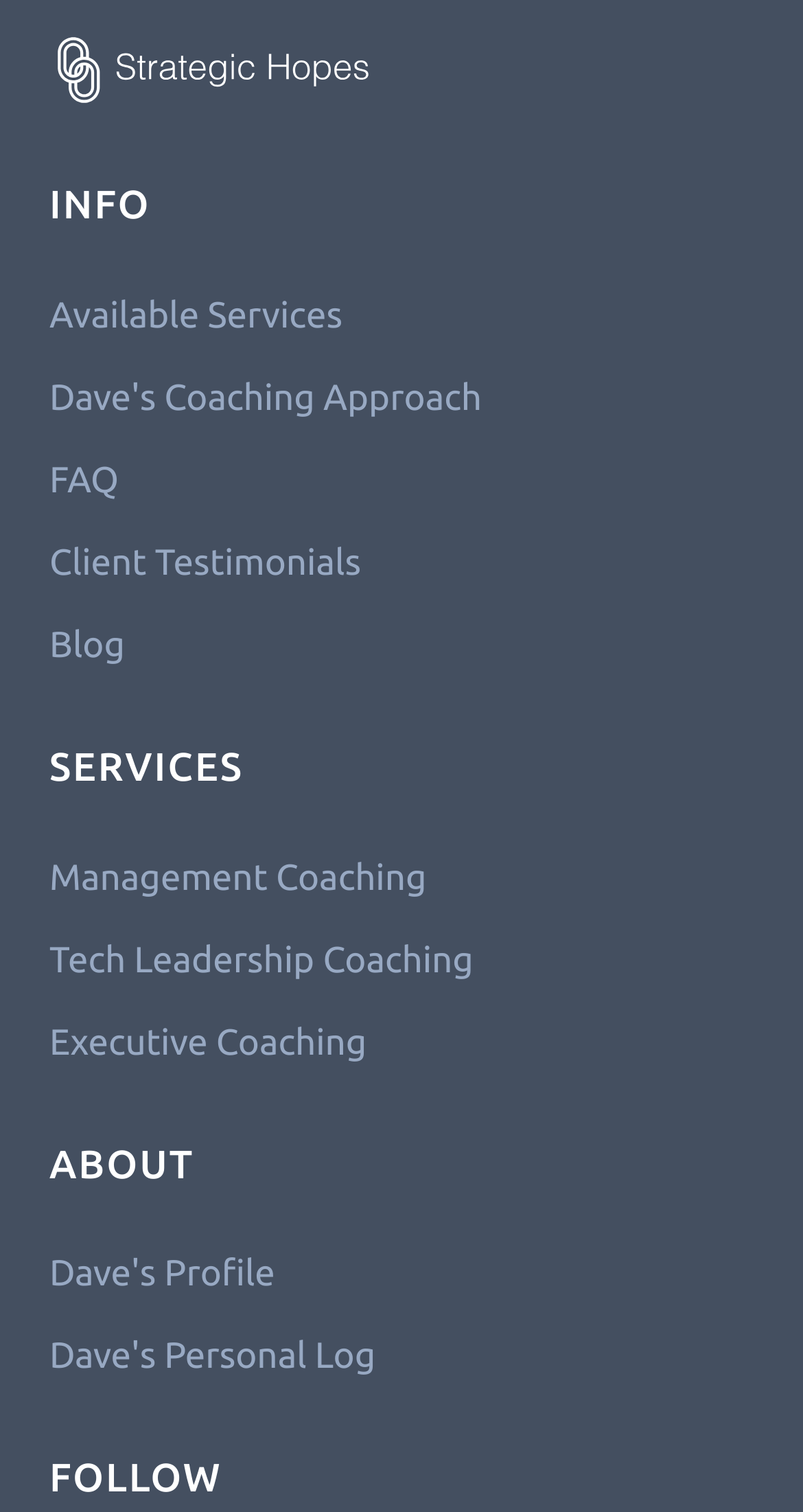Determine the bounding box coordinates of the clickable region to execute the instruction: "Check client testimonials". The coordinates should be four float numbers between 0 and 1, denoted as [left, top, right, bottom].

[0.062, 0.359, 0.45, 0.385]